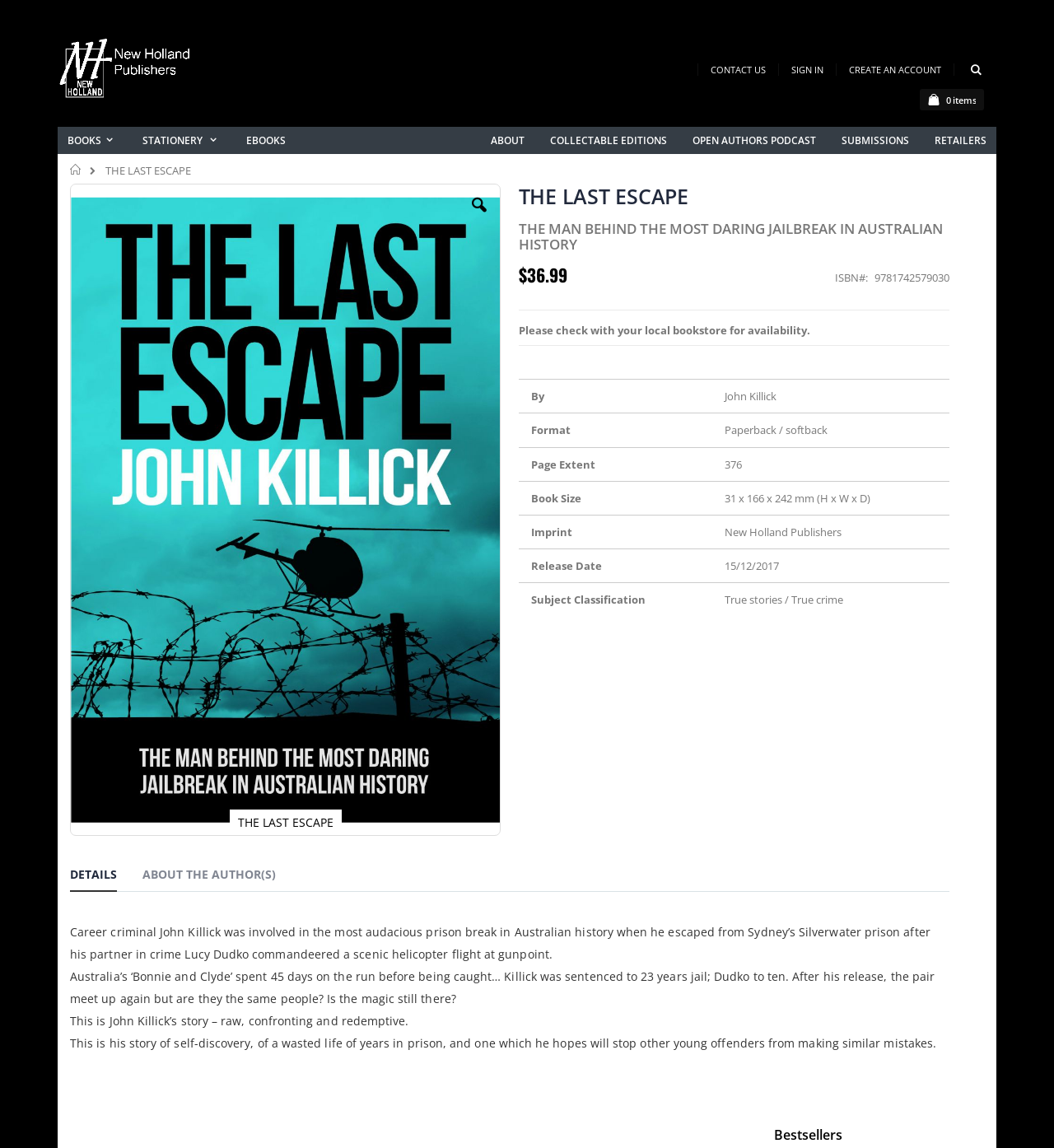What is the format of the book? Based on the image, give a response in one word or a short phrase.

Paperback / softback